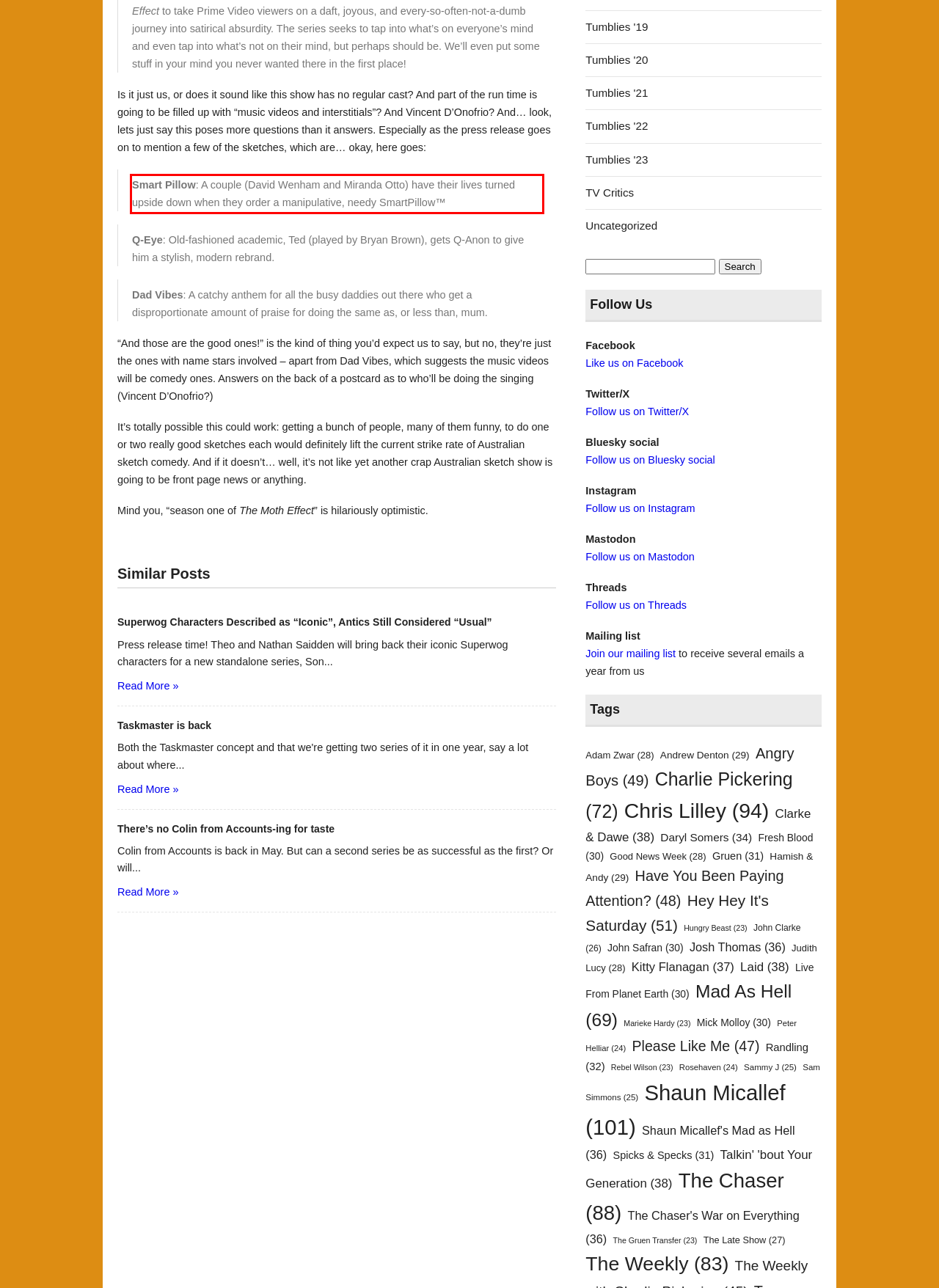You are given a webpage screenshot with a red bounding box around a UI element. Extract and generate the text inside this red bounding box.

Smart Pillow: A couple (David Wenham and Miranda Otto) have their lives turned upside down when they order a manipulative, needy SmartPillow™